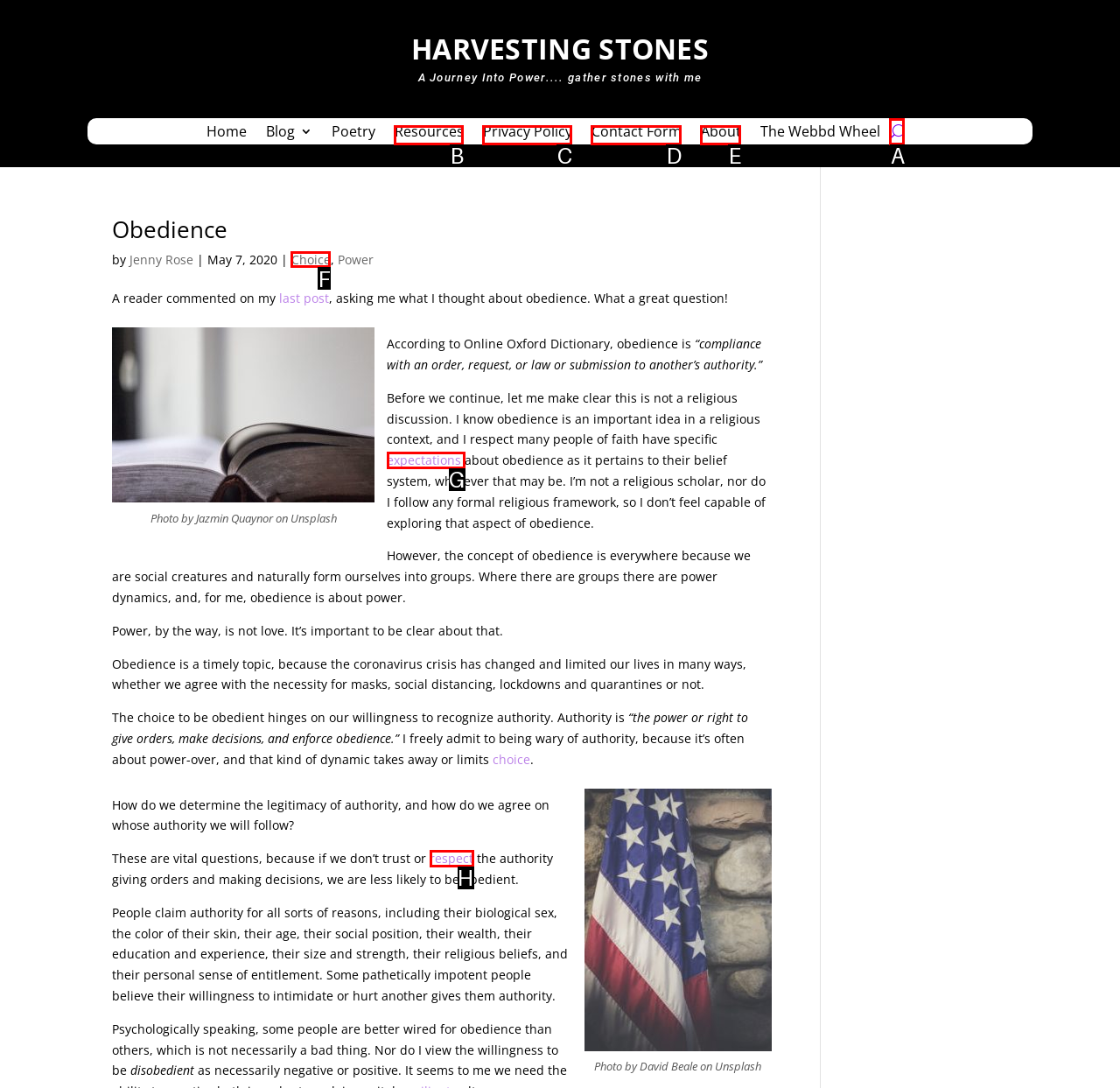Find the appropriate UI element to complete the task: Click the 'Choice' link. Indicate your choice by providing the letter of the element.

F